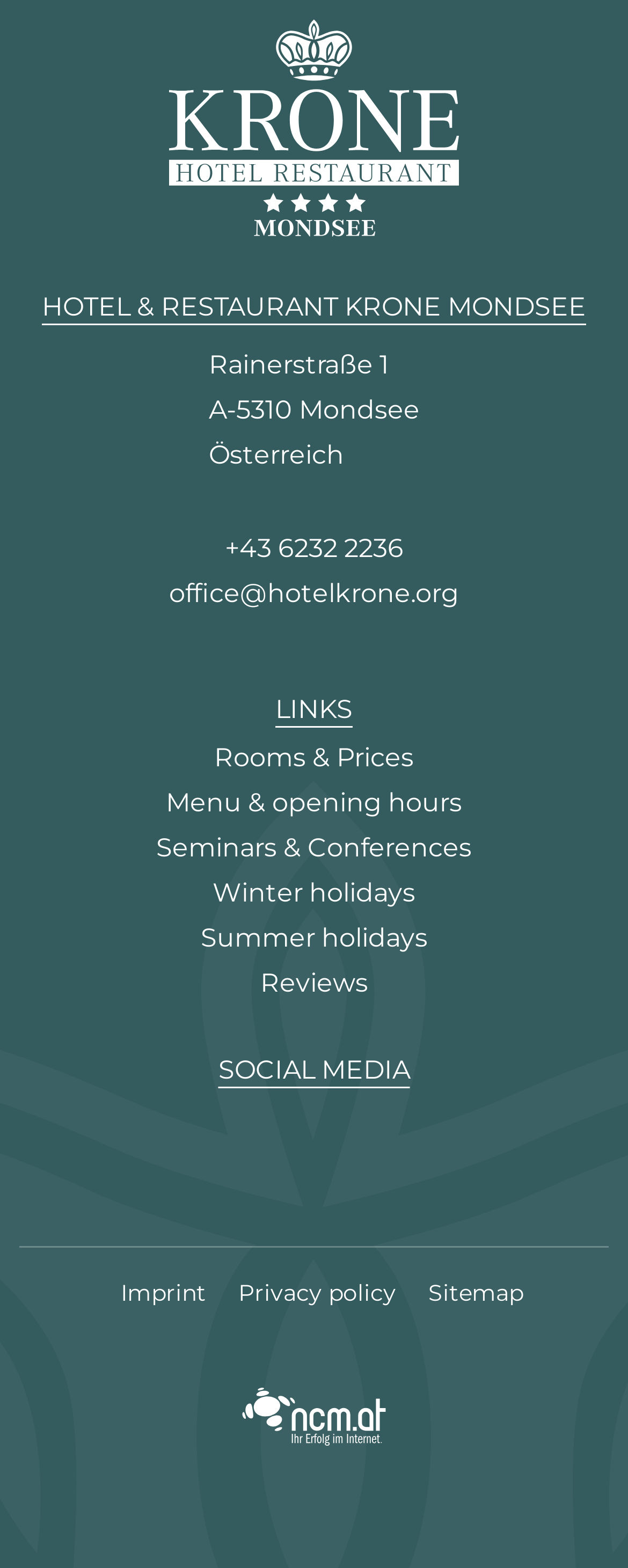Please predict the bounding box coordinates of the element's region where a click is necessary to complete the following instruction: "view hotel on Facebook". The coordinates should be represented by four float numbers between 0 and 1, i.e., [left, top, right, bottom].

[0.385, 0.699, 0.5, 0.746]